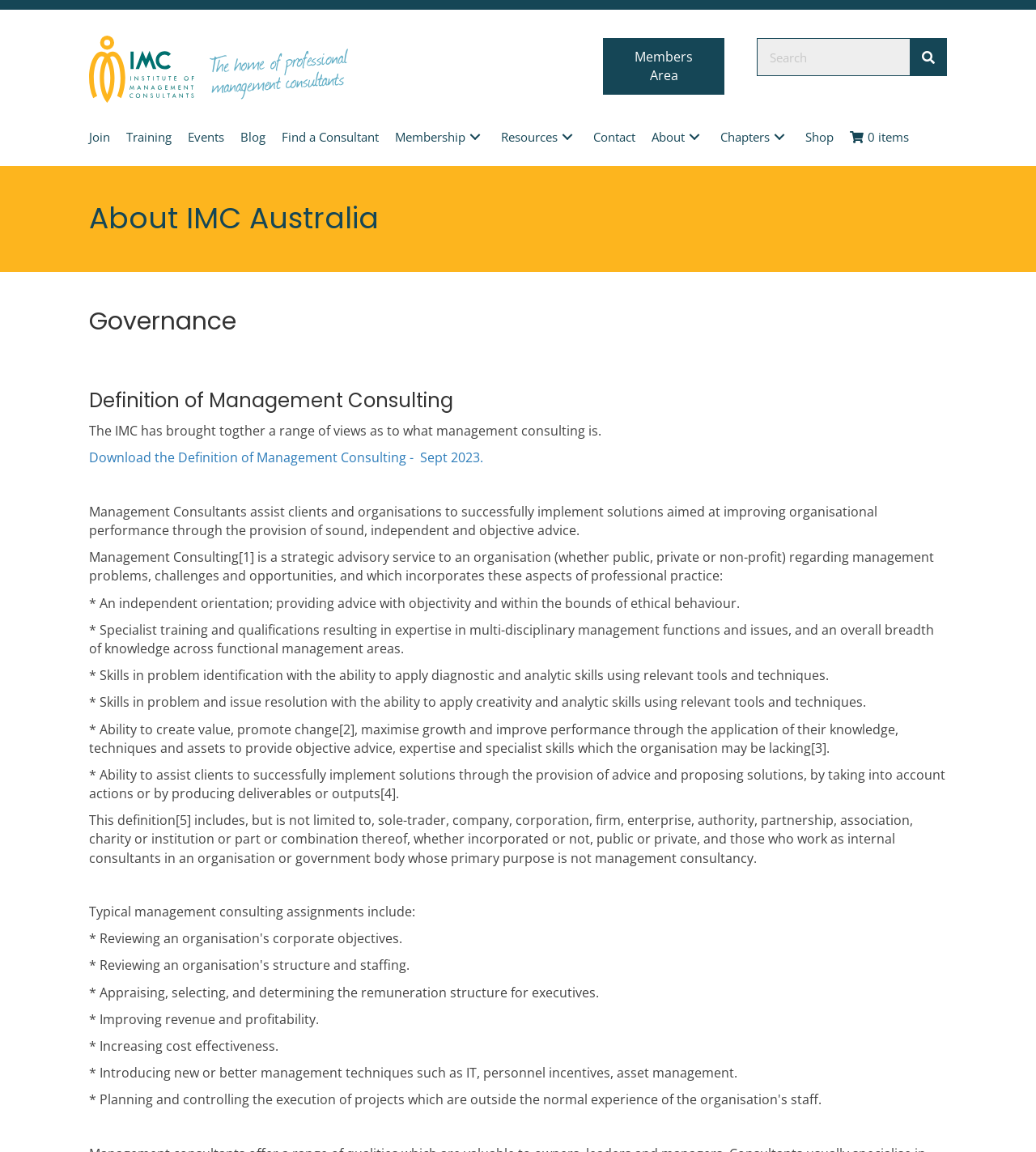Pinpoint the bounding box coordinates of the element you need to click to execute the following instruction: "Go to About IMC Australia". The bounding box should be represented by four float numbers between 0 and 1, in the format [left, top, right, bottom].

[0.086, 0.051, 0.336, 0.066]